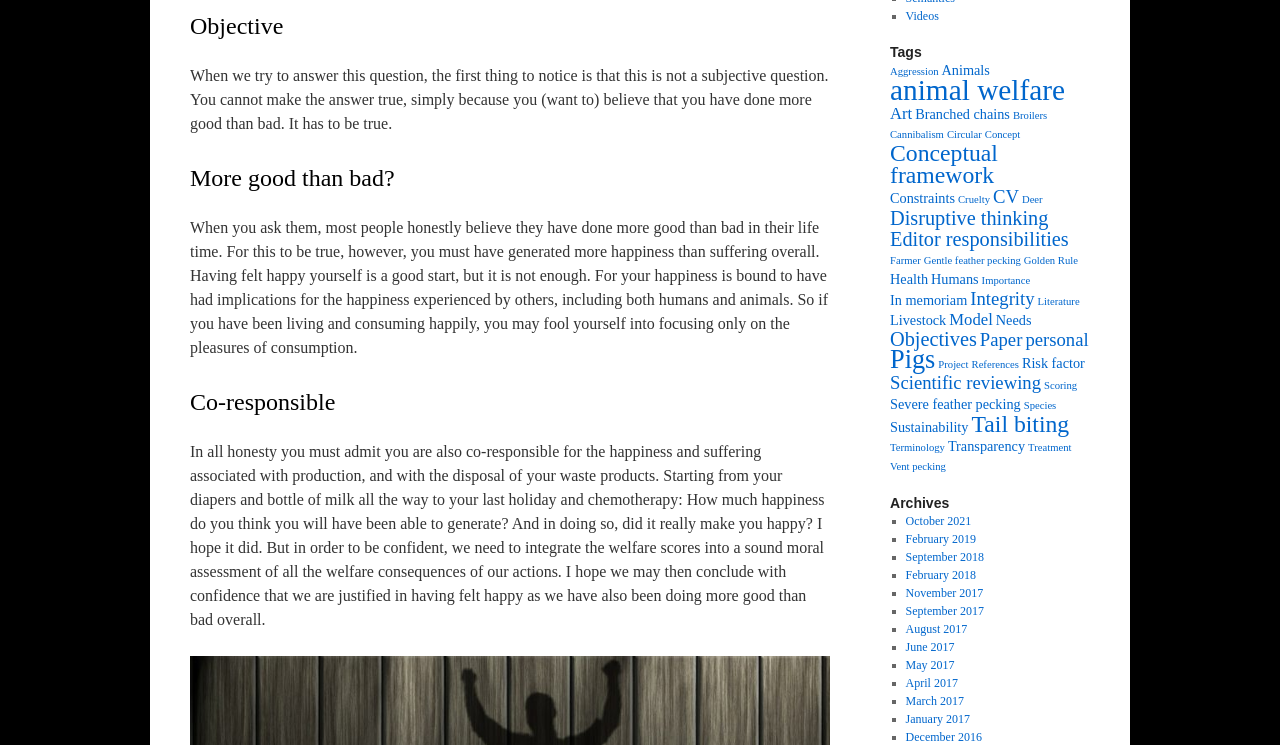Identify the bounding box coordinates for the UI element described as: "Objectives". The coordinates should be provided as four floats between 0 and 1: [left, top, right, bottom].

[0.695, 0.44, 0.763, 0.47]